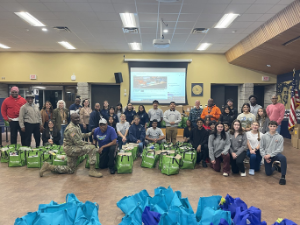What is the purpose of the event?
Please provide a comprehensive answer to the question based on the webpage screenshot.

The event, honoring Family & Community Engagement Day, aimed to provide care packages and maintain a spirit of gratitude within the community, indicating that the purpose of the event is to provide care packages to those in need.